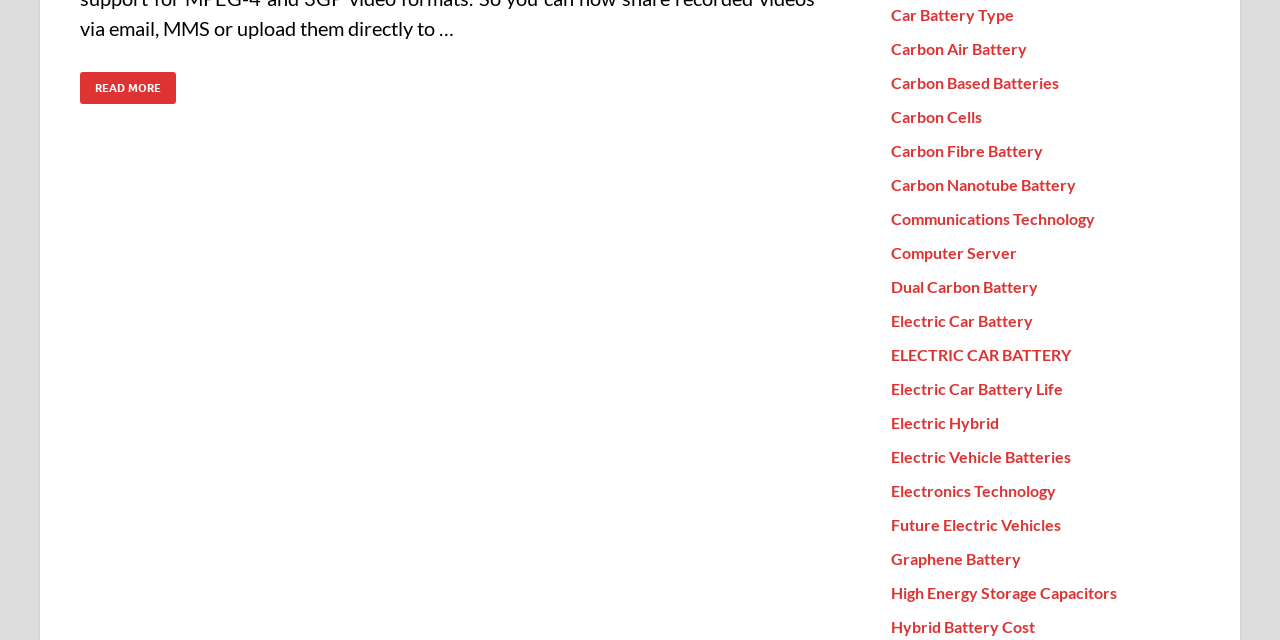Please provide a short answer using a single word or phrase for the question:
Are all links related to technology?

Yes